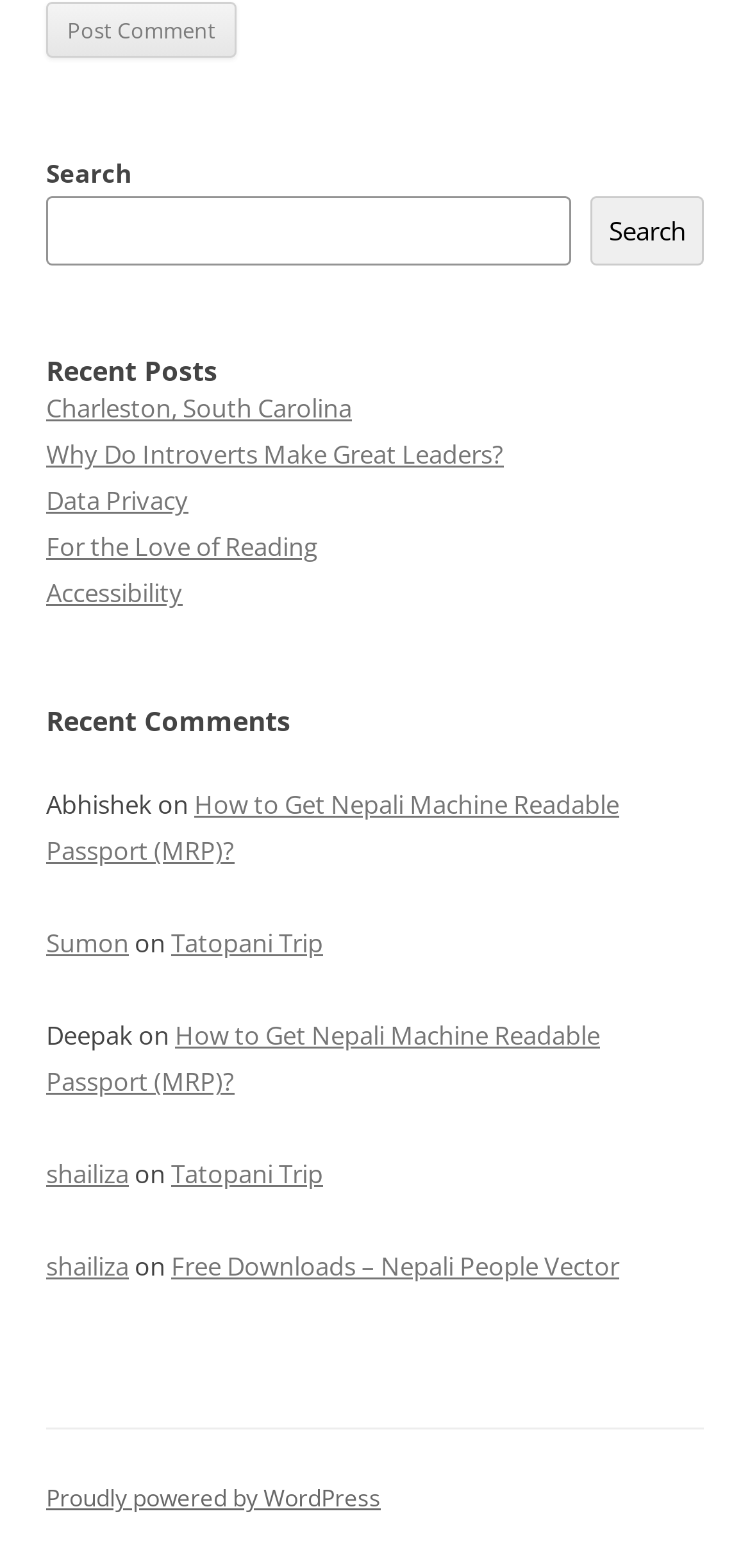What is the purpose of the button at the top?
Please utilize the information in the image to give a detailed response to the question.

The button at the top with the text 'Post Comment' suggests that the webpage allows users to post comments, indicating that it is a blog or a discussion forum where users can engage with each other.